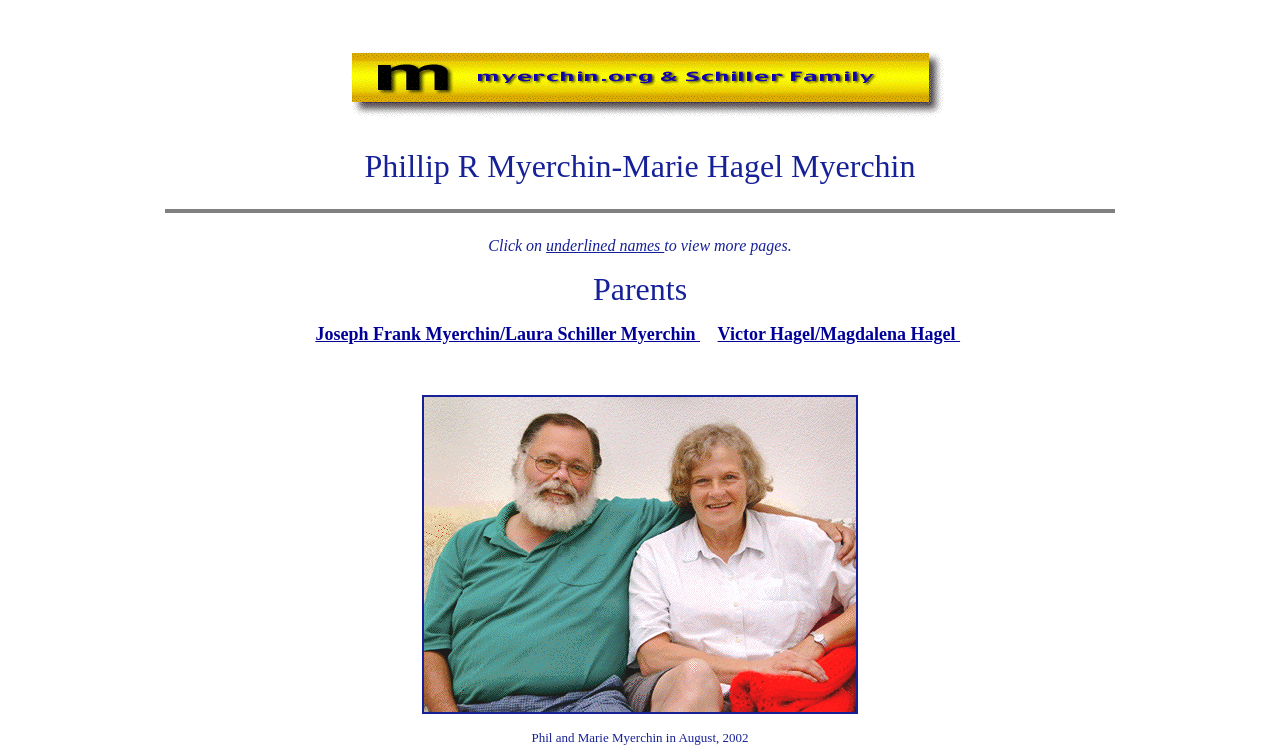Given the following UI element description: "Joseph Frank Myerchin/Laura Schiller Myerchin", find the bounding box coordinates in the webpage screenshot.

[0.246, 0.437, 0.547, 0.46]